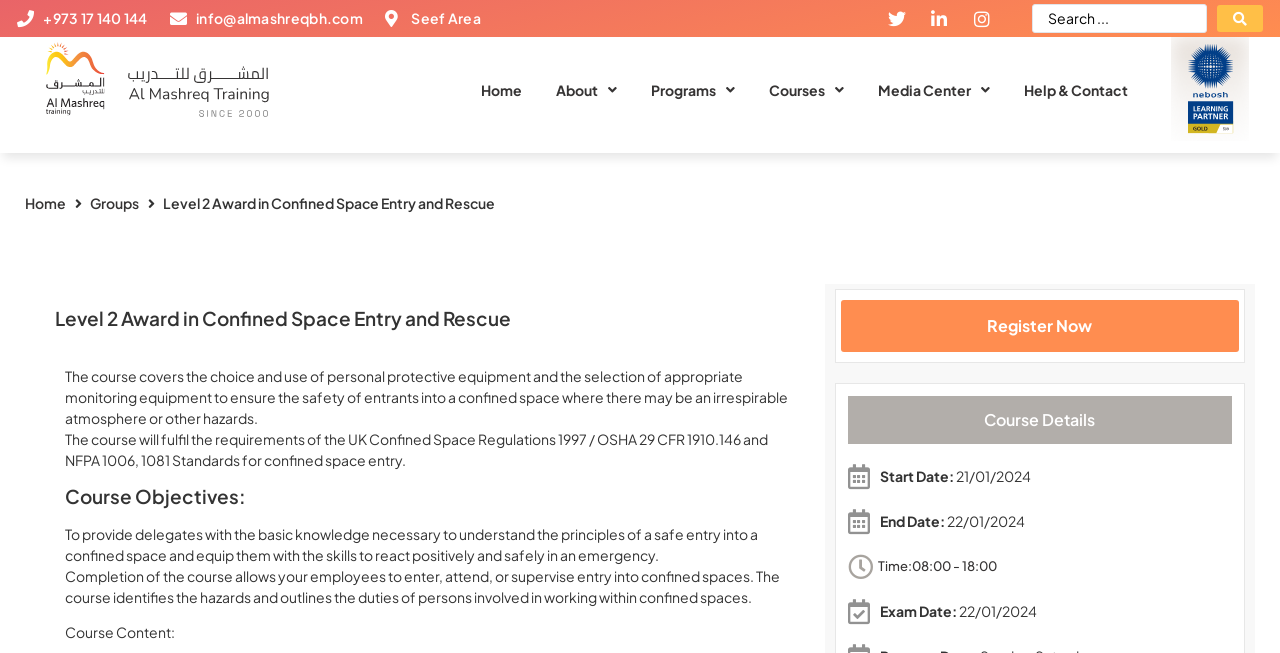Identify the bounding box of the HTML element described here: "Yhteisöt ja kokoelmat". Provide the coordinates as four float numbers between 0 and 1: [left, top, right, bottom].

None